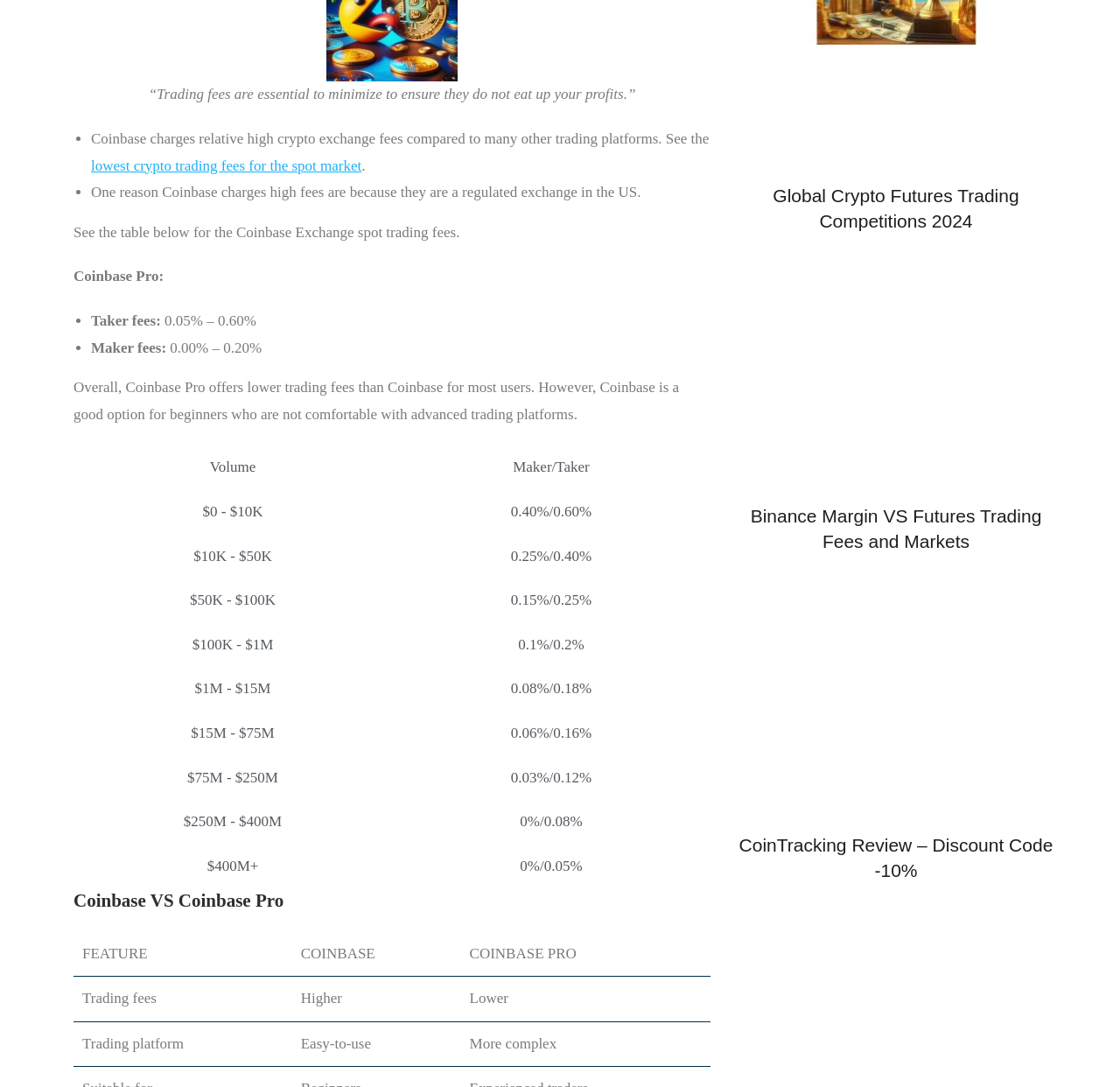What is the title of the article below the heading 'Global Crypto Futures Trading Competitions 2024'?
Using the image, give a concise answer in the form of a single word or short phrase.

Binance Margin Trading VS Futures Trading Fees and Markets